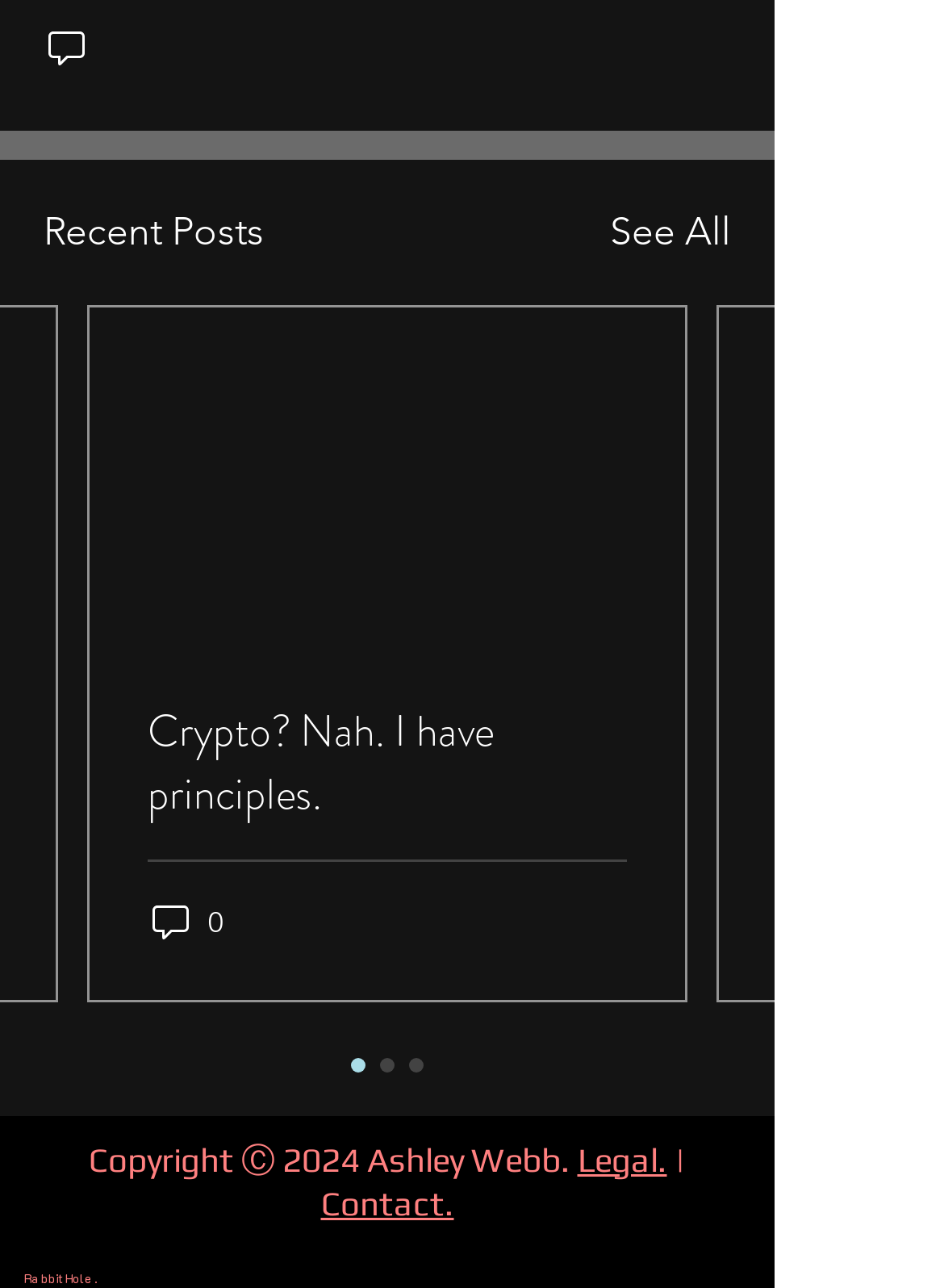From the element description 0, predict the bounding box coordinates of the UI element. The coordinates must be specified in the format (top-left x, top-left y, bottom-right x, bottom-right y) and should be within the 0 to 1 range.

[0.156, 0.697, 0.241, 0.732]